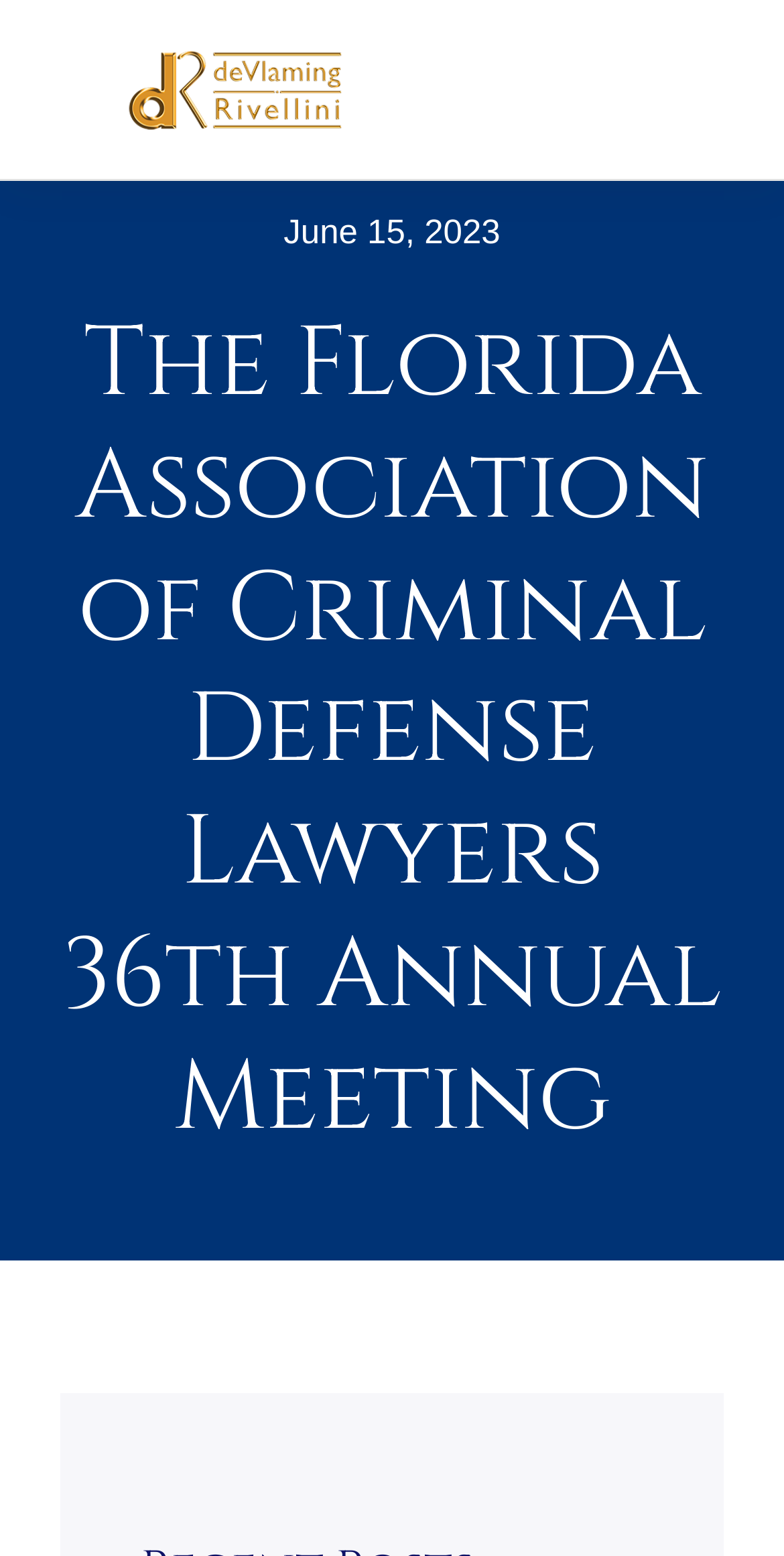Respond with a single word or phrase to the following question: What is the logo on the top left corner?

deVlamingRivellini_side-logo-300